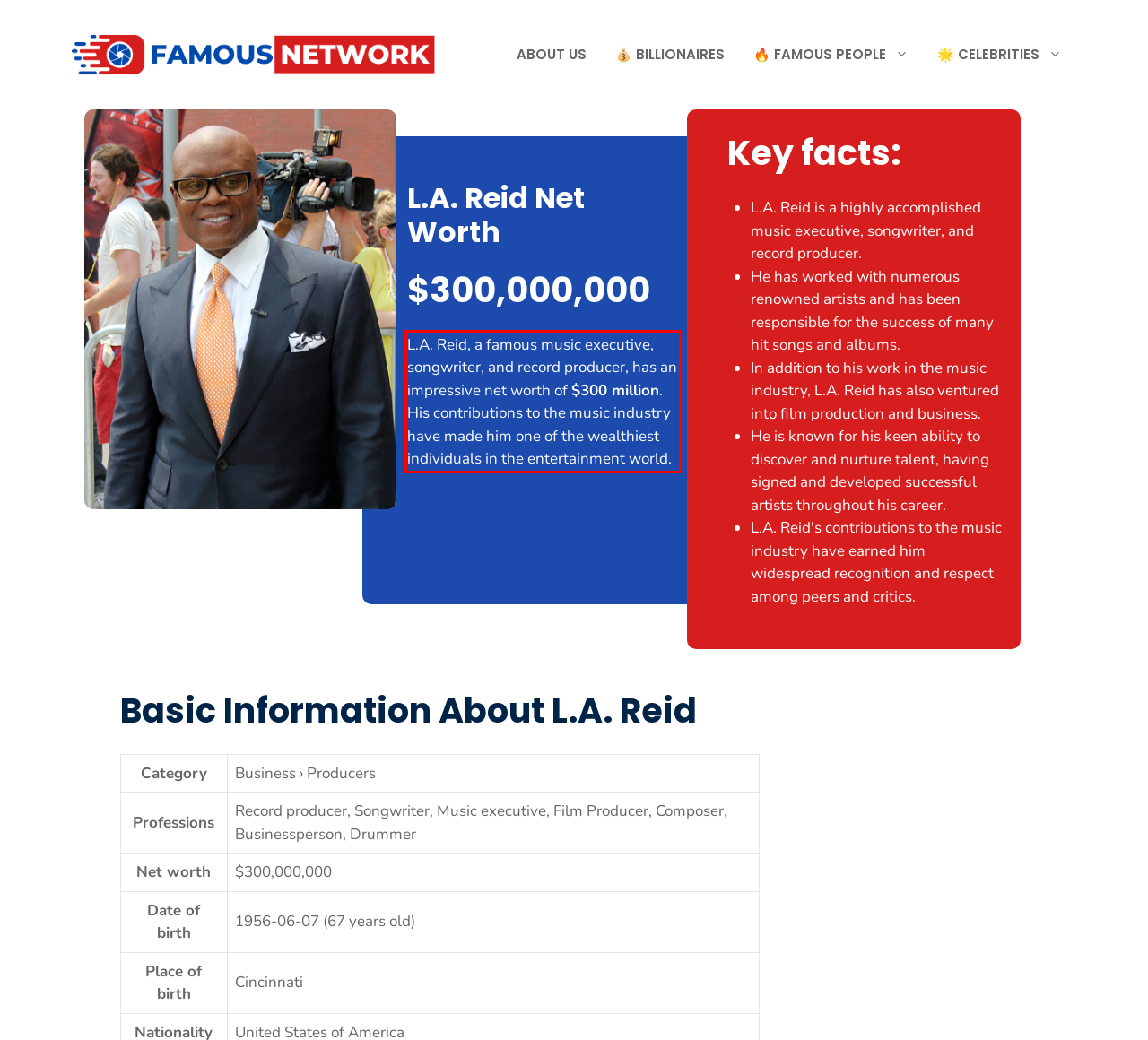Given a webpage screenshot, identify the text inside the red bounding box using OCR and extract it.

L.A. Reid, a famous music executive, songwriter, and record producer, has an impressive net worth of $300 million. His contributions to the music industry have made him one of the wealthiest individuals in the entertainment world.